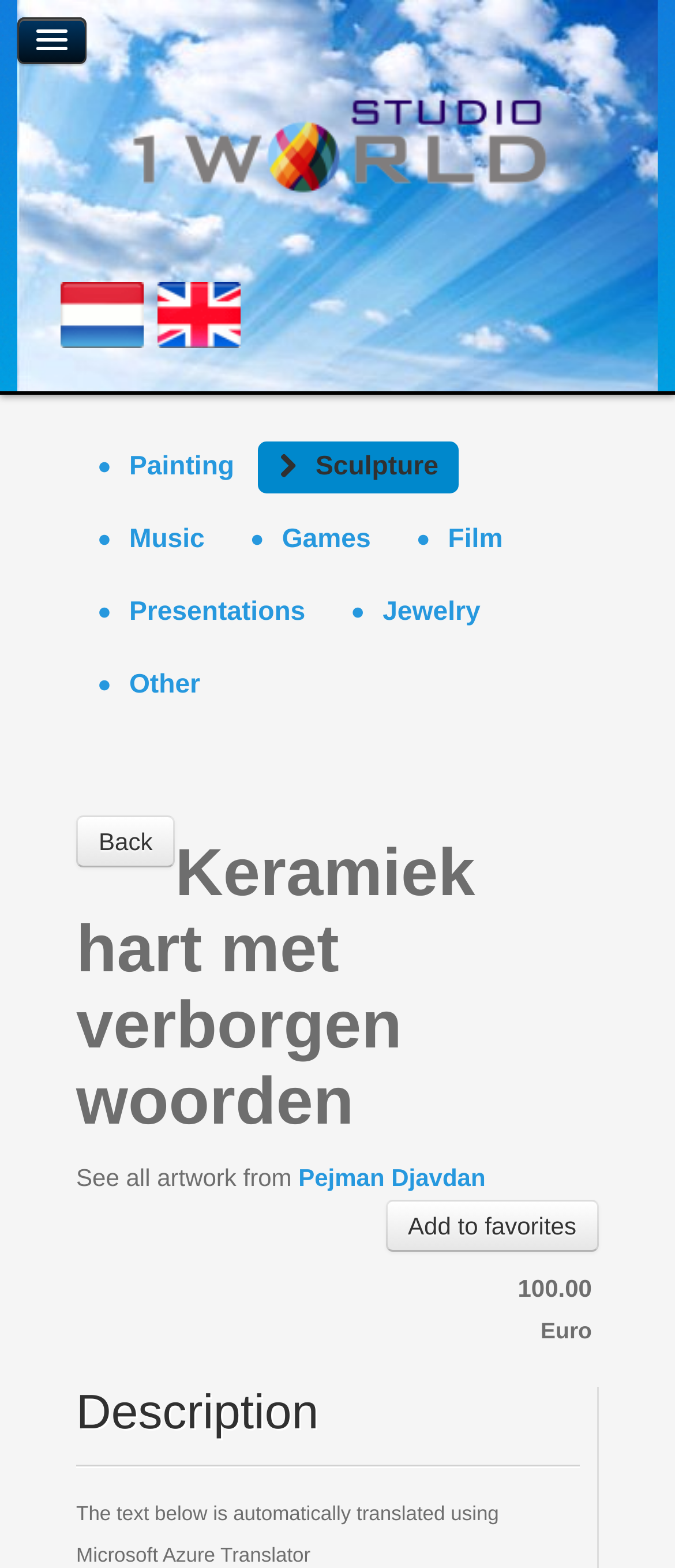Identify the bounding box coordinates of the element to click to follow this instruction: 'View the post dated March 31, 2007'. Ensure the coordinates are four float values between 0 and 1, provided as [left, top, right, bottom].

None